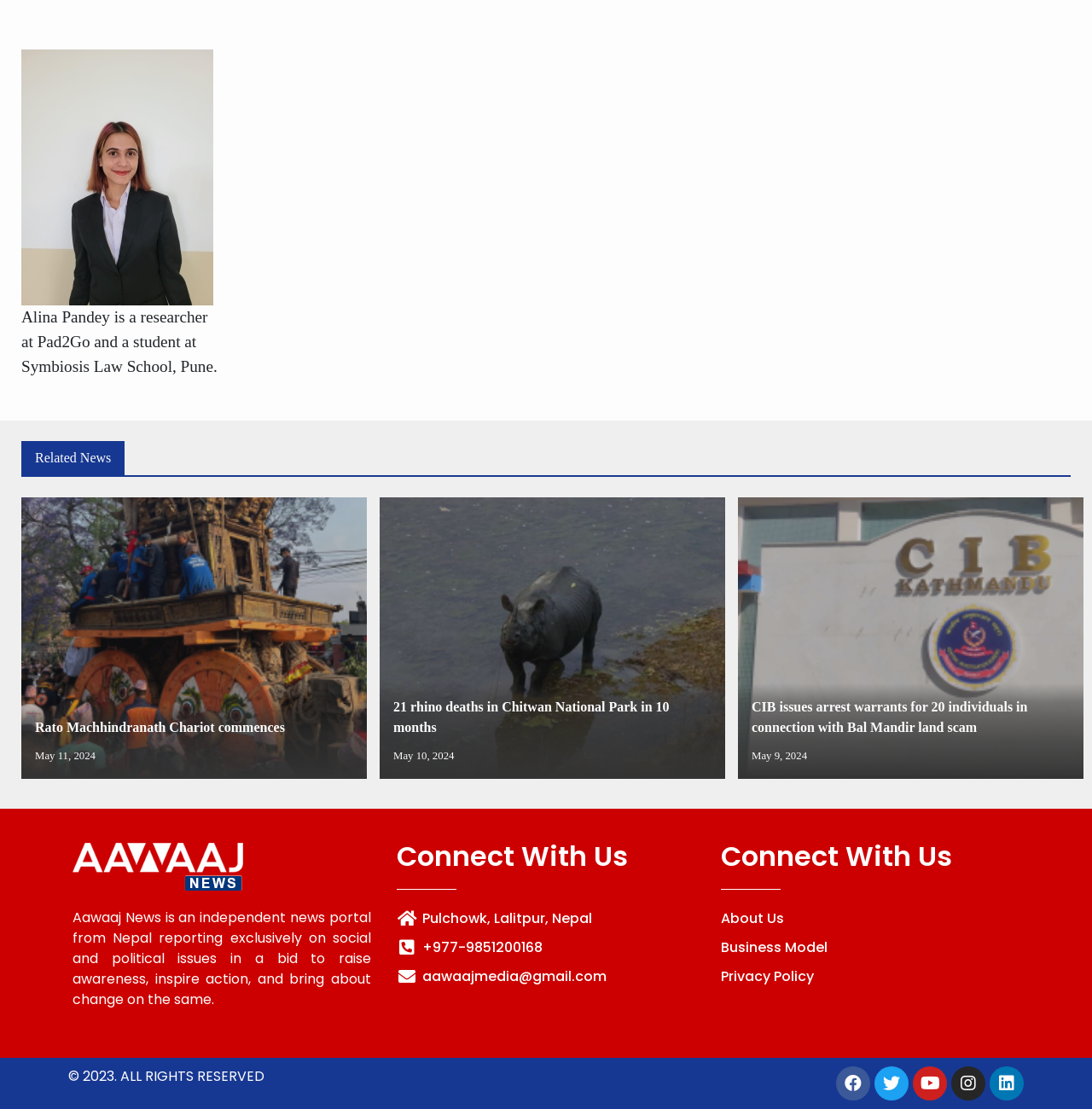Please specify the bounding box coordinates for the clickable region that will help you carry out the instruction: "Read news about Rato Machhindranath Chariot".

[0.02, 0.448, 0.336, 0.702]